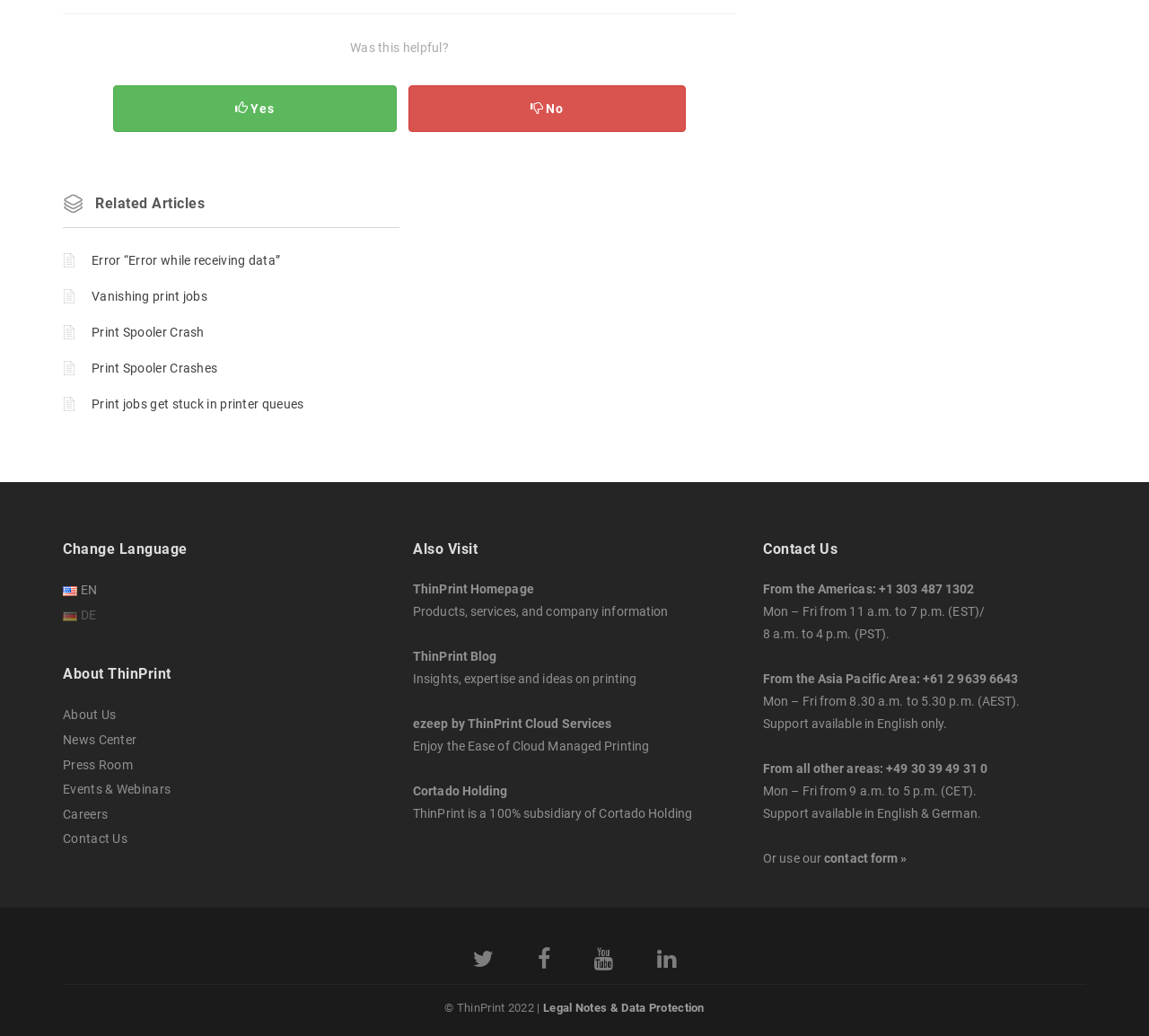Provide the bounding box coordinates in the format (top-left x, top-left y, bottom-right x, bottom-right y). All values are floating point numbers between 0 and 1. Determine the bounding box coordinate of the UI element described as: DE

[0.055, 0.586, 0.084, 0.6]